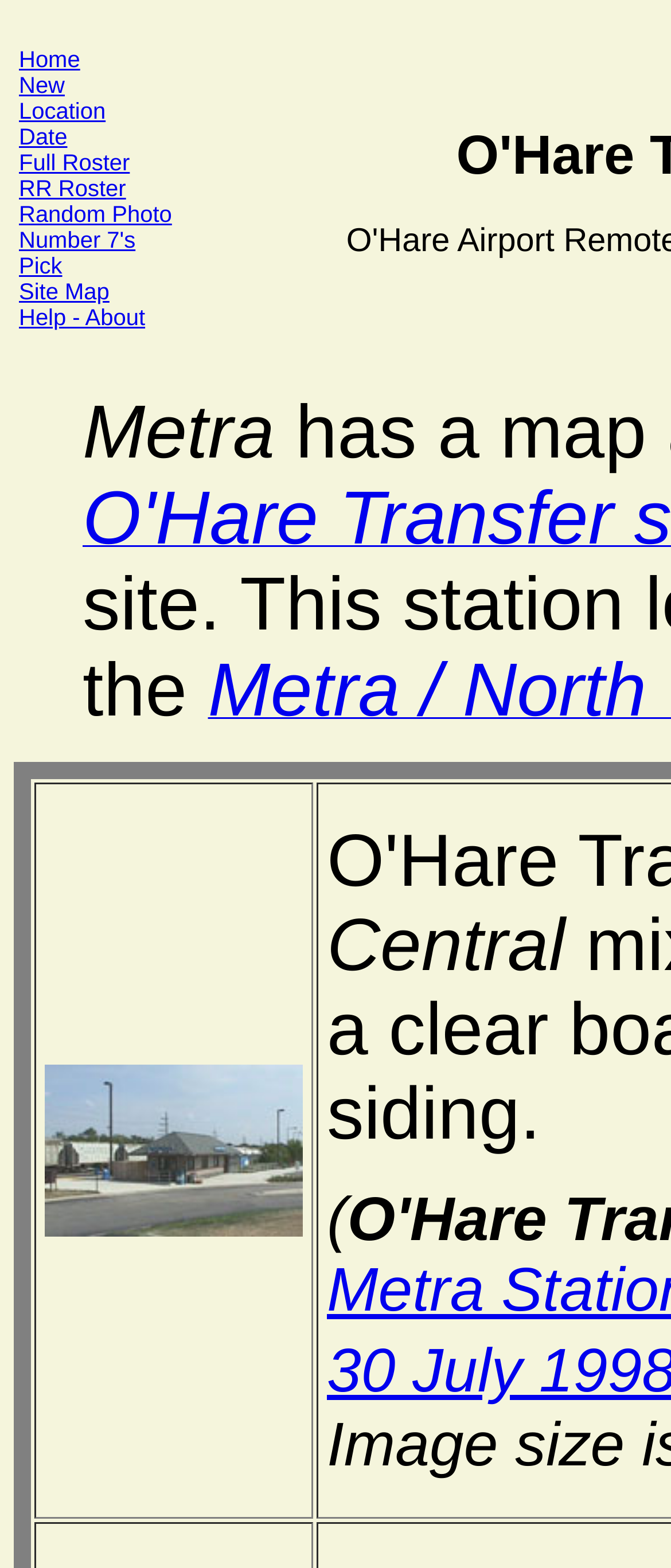Show the bounding box coordinates for the element that needs to be clicked to execute the following instruction: "view image 98730d21.jpg". Provide the coordinates in the form of four float numbers between 0 and 1, i.e., [left, top, right, bottom].

[0.067, 0.774, 0.451, 0.793]